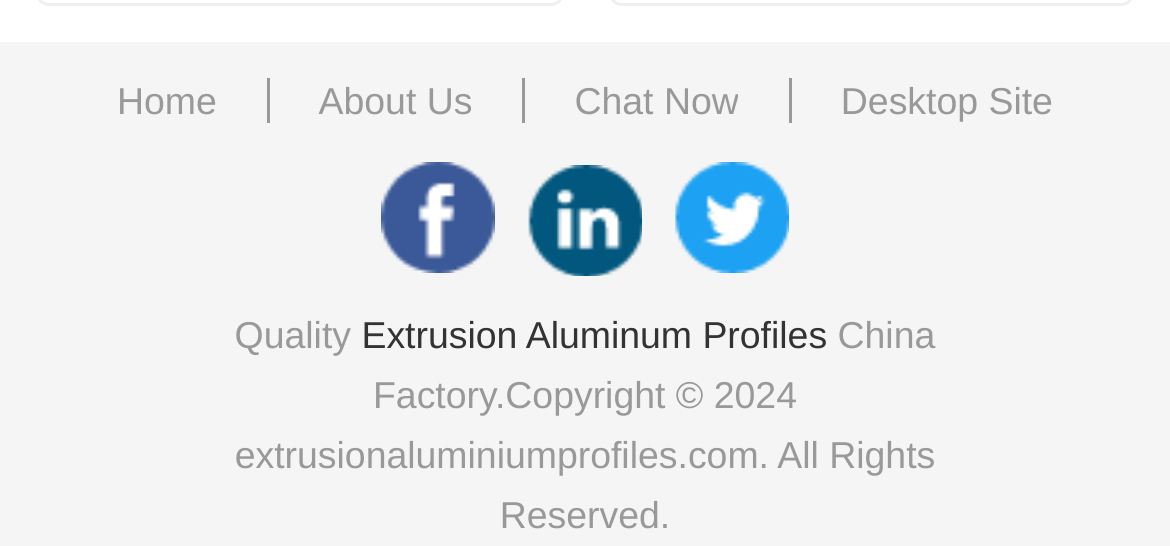What is the second link on the top?
Give a one-word or short phrase answer based on the image.

About Us